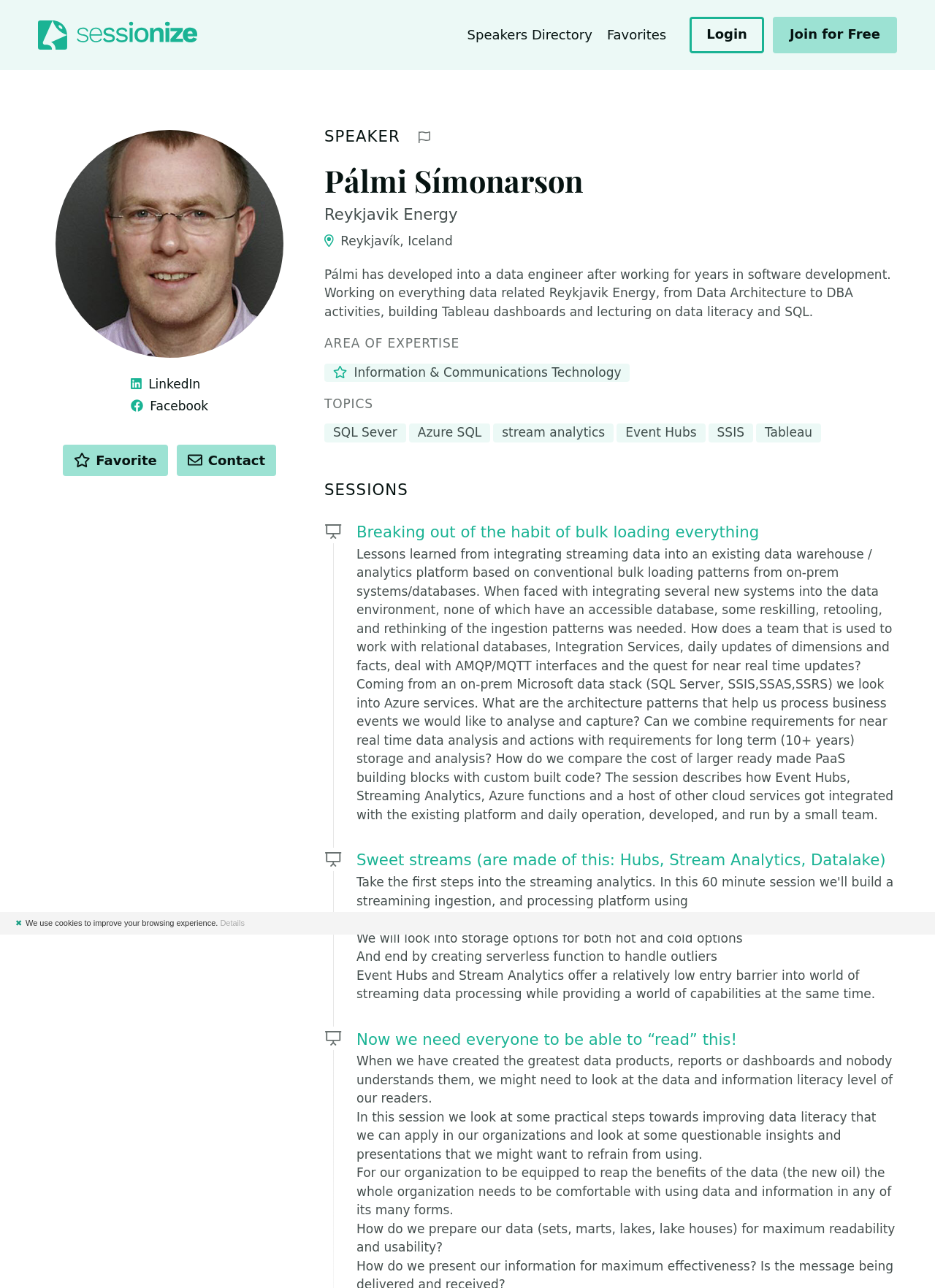Please identify the bounding box coordinates of the element that needs to be clicked to perform the following instruction: "Click on the Sessionize link".

[0.041, 0.016, 0.211, 0.039]